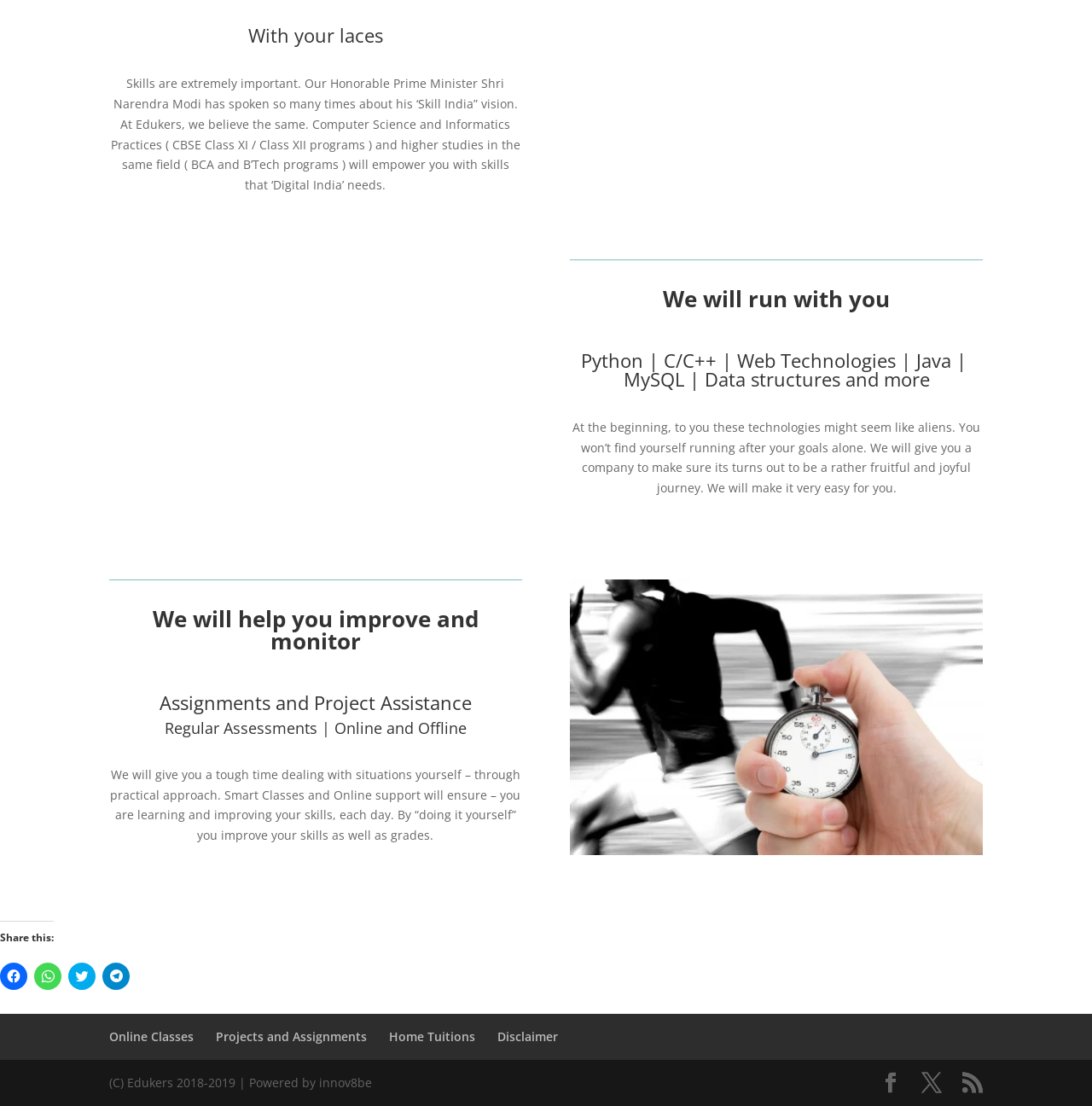What is the copyright year of Edukers?
Please provide a comprehensive and detailed answer to the question.

The webpage footer mentions that the copyright year of Edukers is 2018-2019, indicating that the content is owned by Edukers during this period.